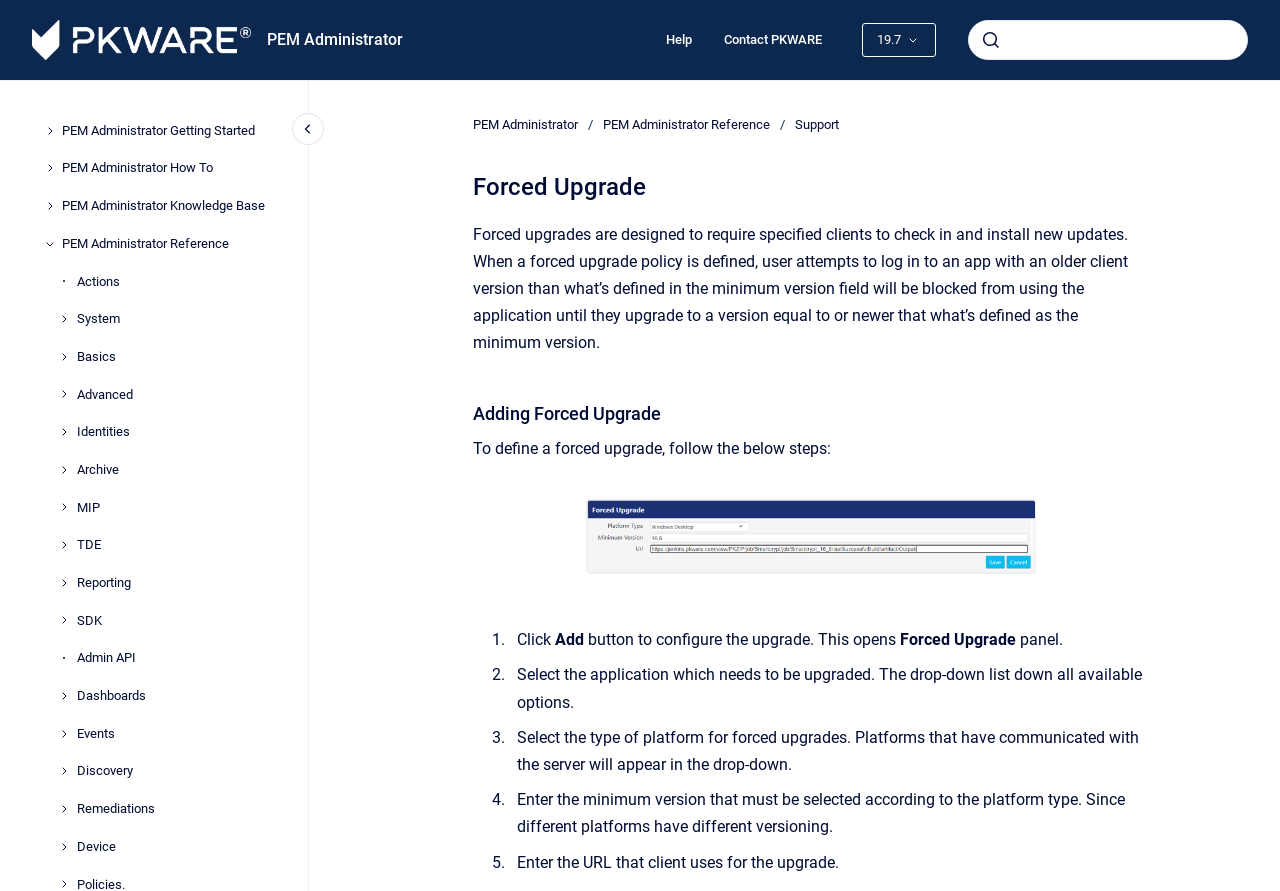Determine the coordinates of the bounding box that should be clicked to complete the instruction: "Submit search". The coordinates should be represented by four float numbers between 0 and 1: [left, top, right, bottom].

[0.762, 0.027, 0.787, 0.063]